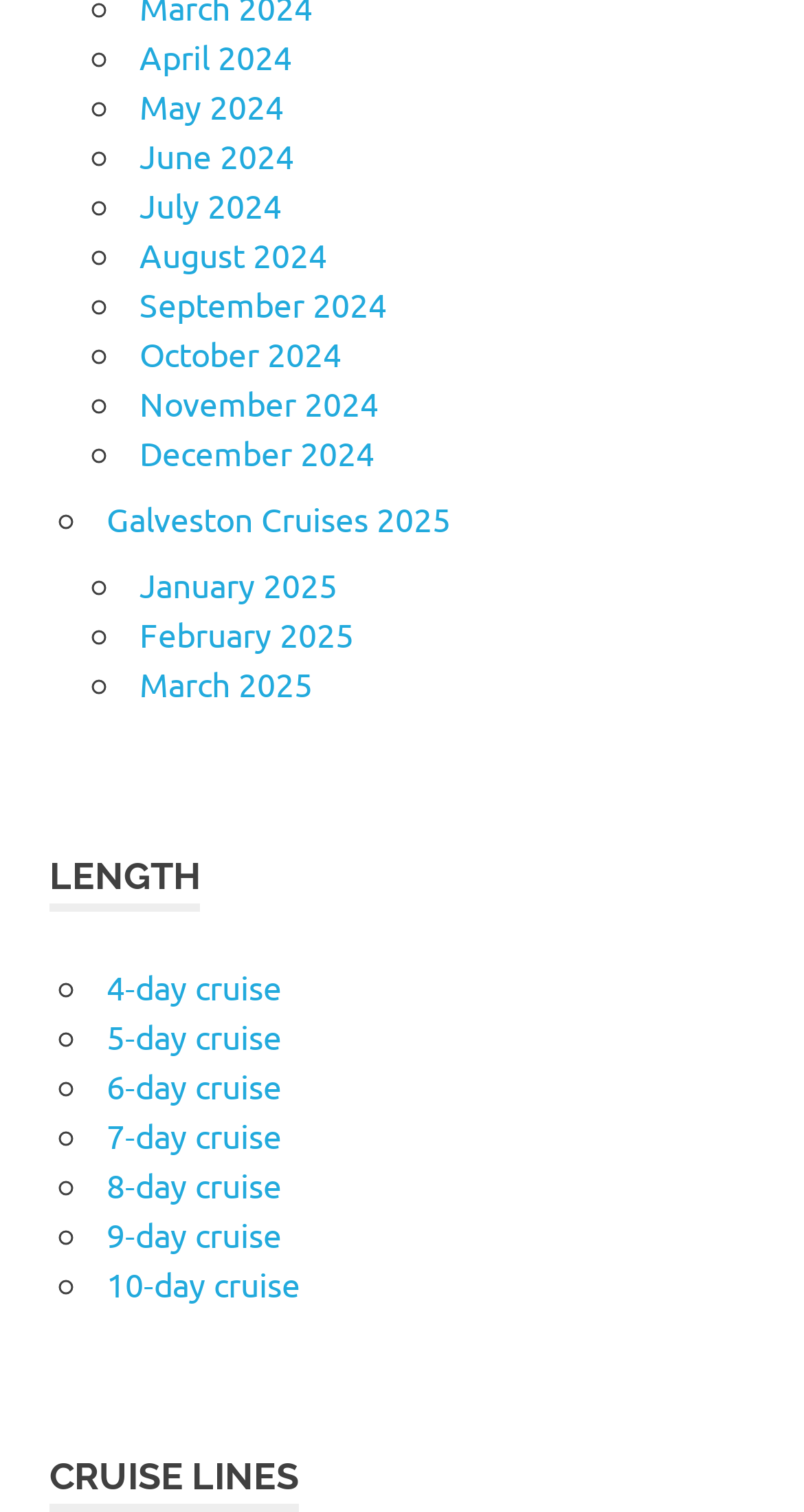Is there a cruise available in January 2025?
Using the screenshot, give a one-word or short phrase answer.

Yes